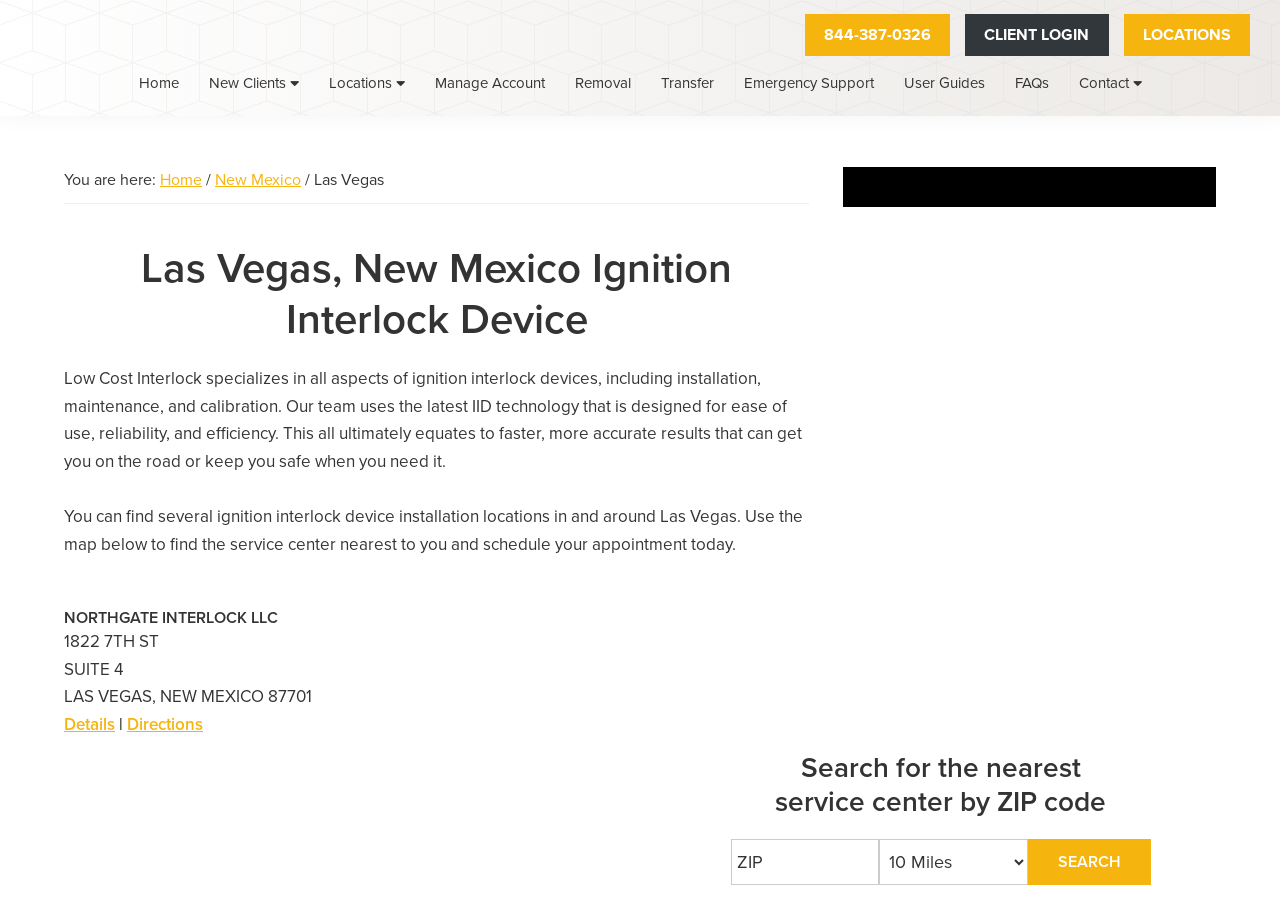Please provide a comprehensive answer to the question based on the screenshot: What is the phone number provided on the webpage?

The phone number 844-387-0326 is provided on the webpage, likely for users to contact Low Cost Interlock for inquiries or services.